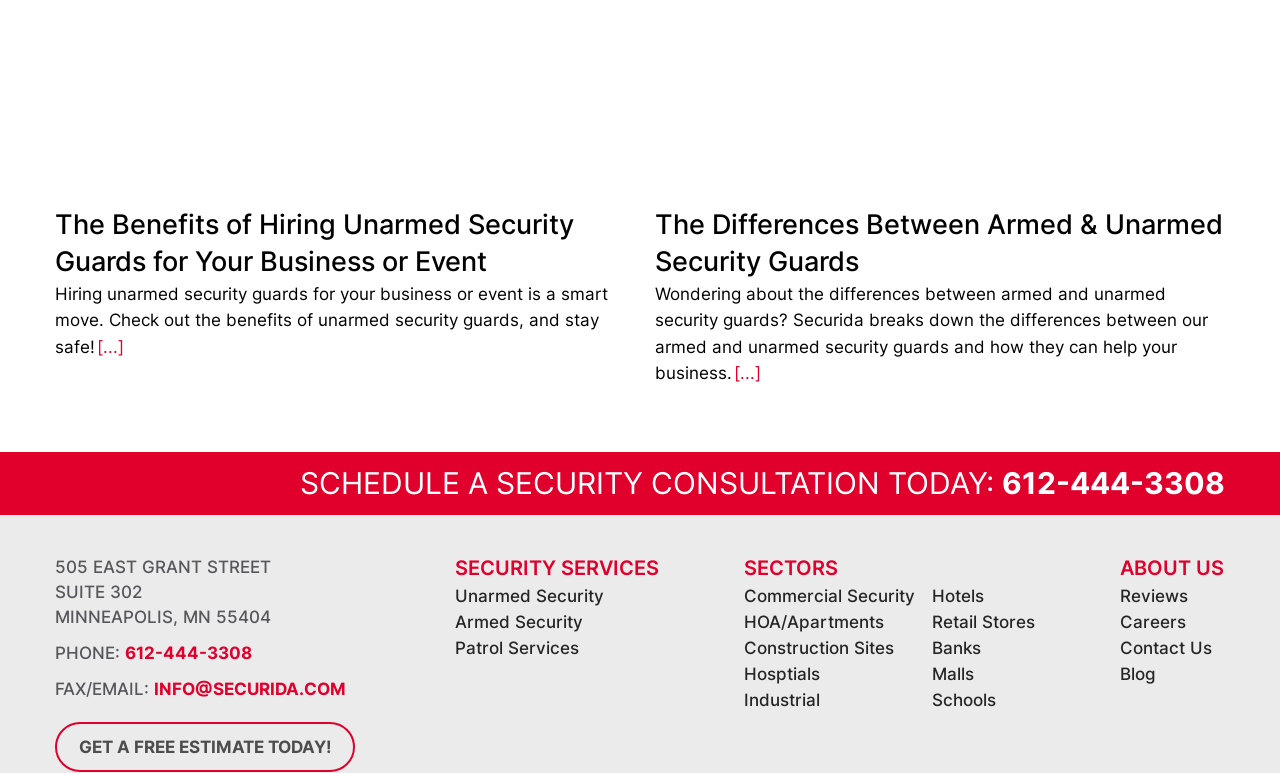Determine the bounding box coordinates for the area that should be clicked to carry out the following instruction: "Leave a comment".

None